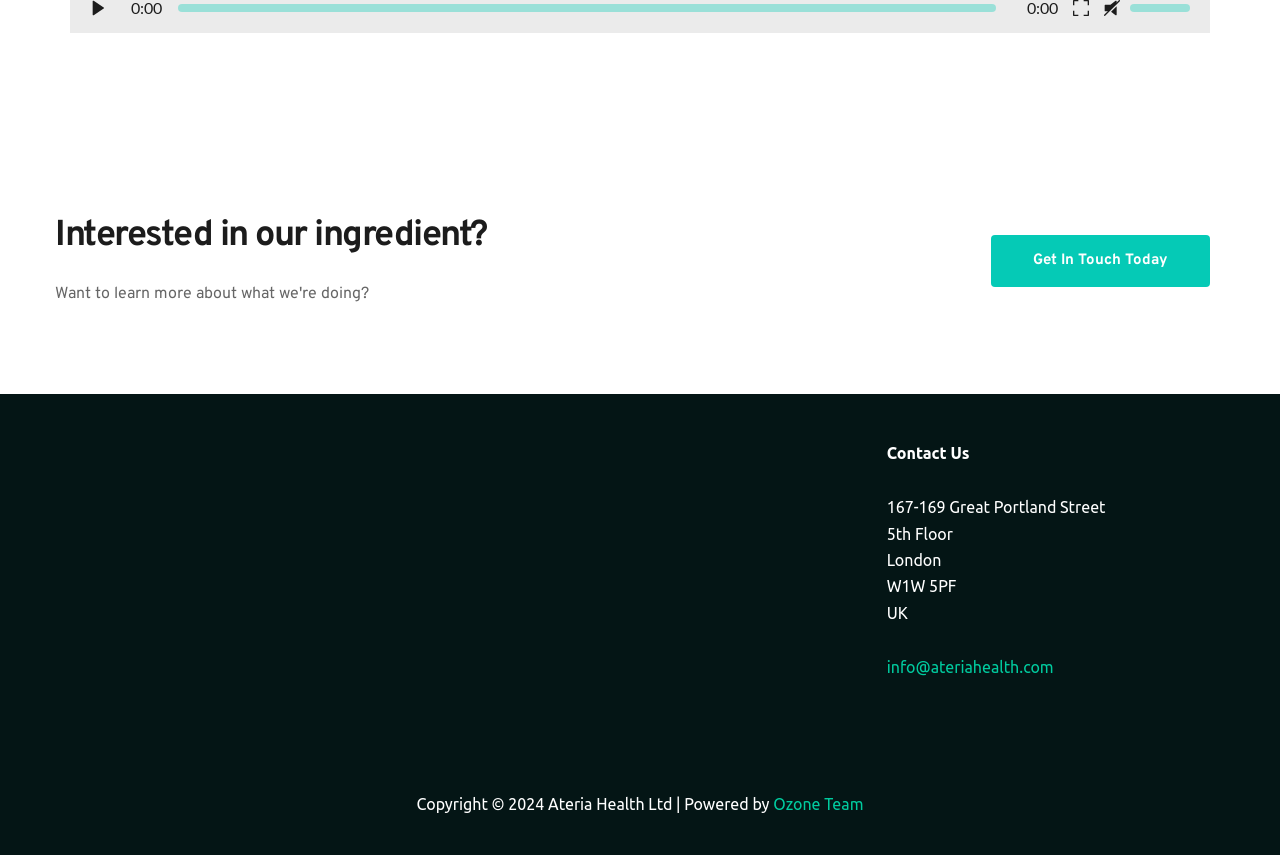Respond with a single word or phrase to the following question: What is the name of the company that powered the website?

Ozone Team